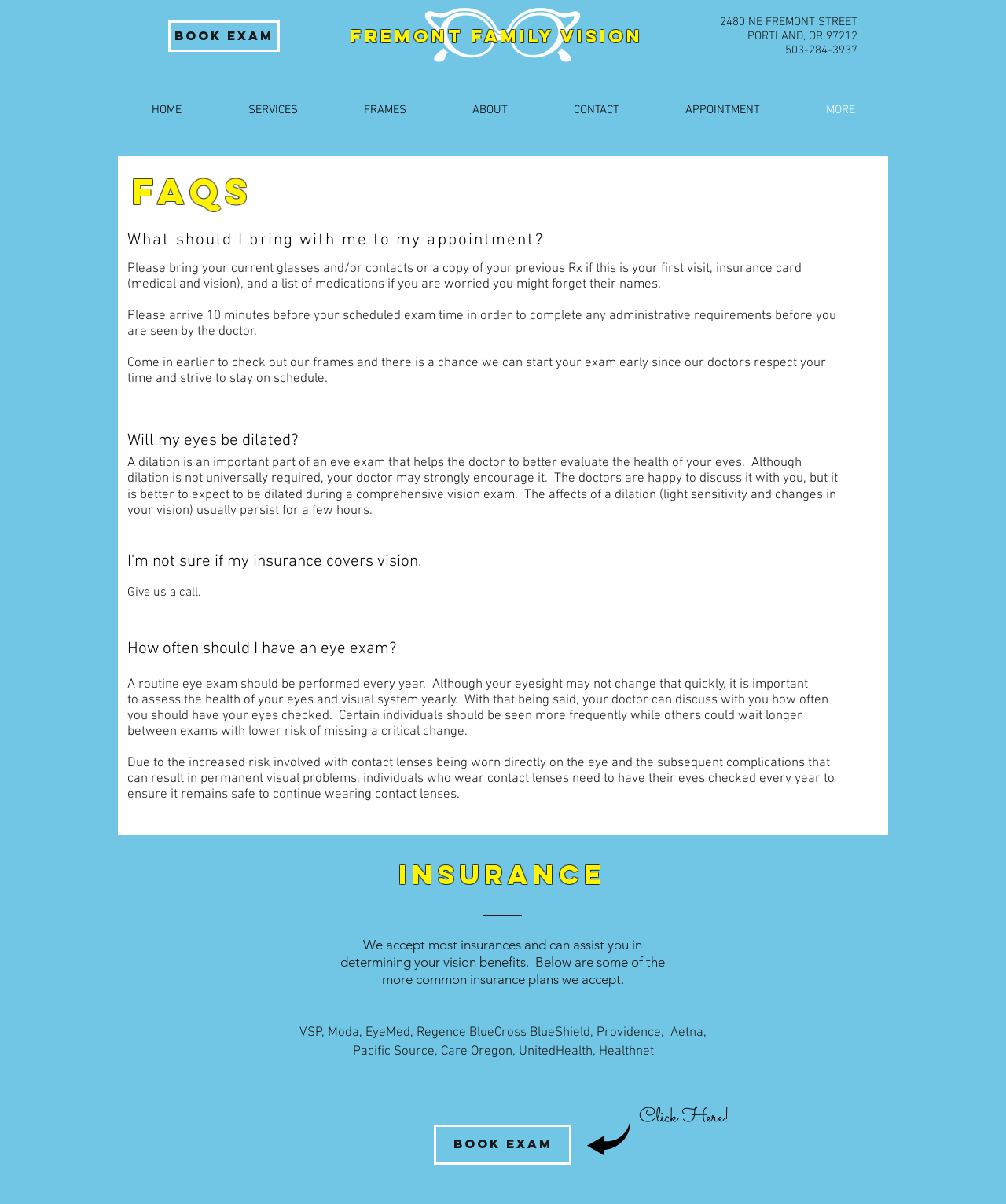How often should I have an eye exam?
Based on the image, answer the question with a single word or brief phrase.

Every year